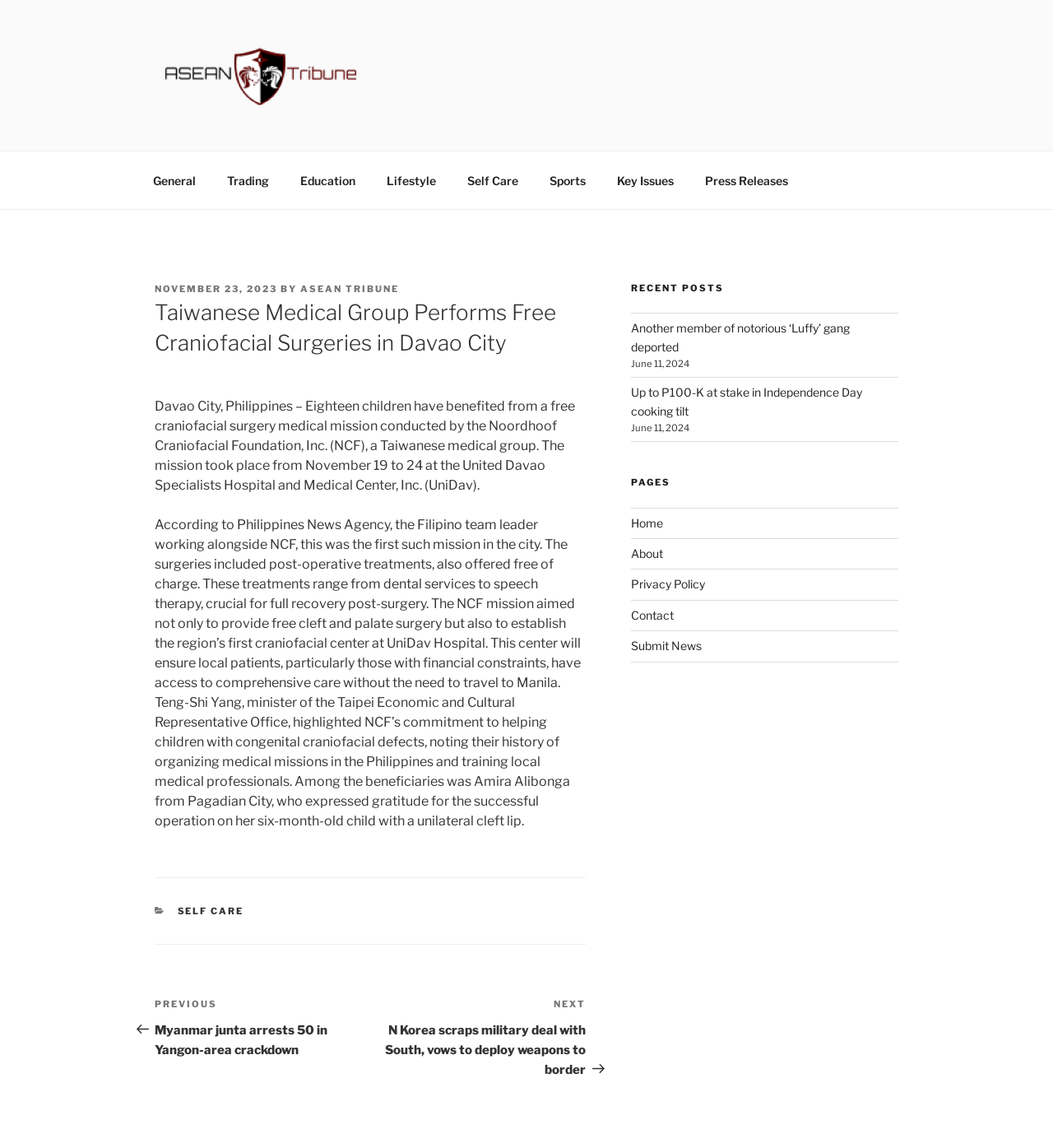Determine which piece of text is the heading of the webpage and provide it.

Taiwanese Medical Group Performs Free Craniofacial Surgeries in Davao City